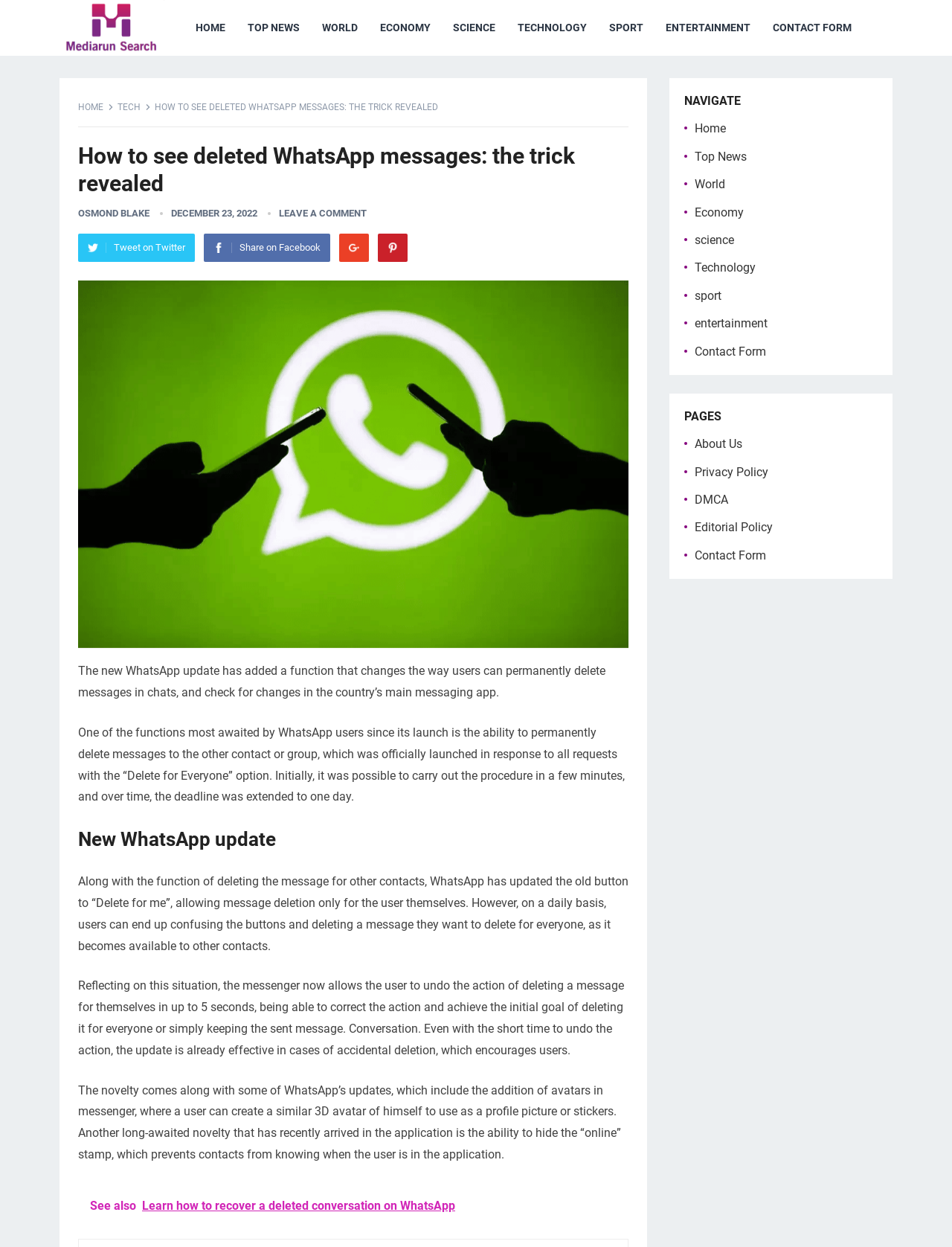What is the purpose of the 'Leave a Comment' link?
Examine the screenshot and reply with a single word or phrase.

To leave a comment